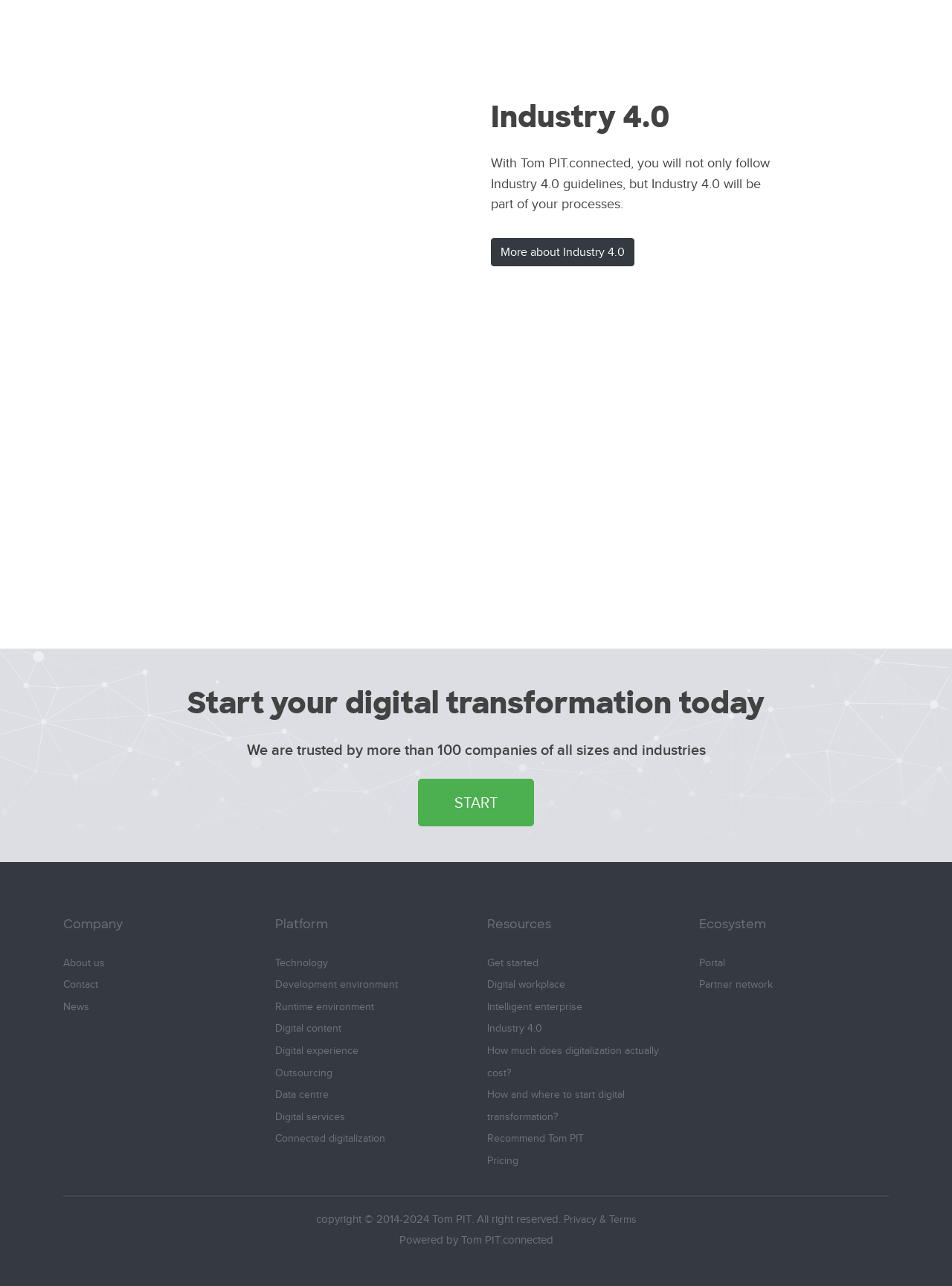Bounding box coordinates should be provided in the format (top-left x, top-left y, bottom-right x, bottom-right y) with all values between 0 and 1. Identify the bounding box for this UI element: Privacy & Terms

[0.592, 0.942, 0.668, 0.953]